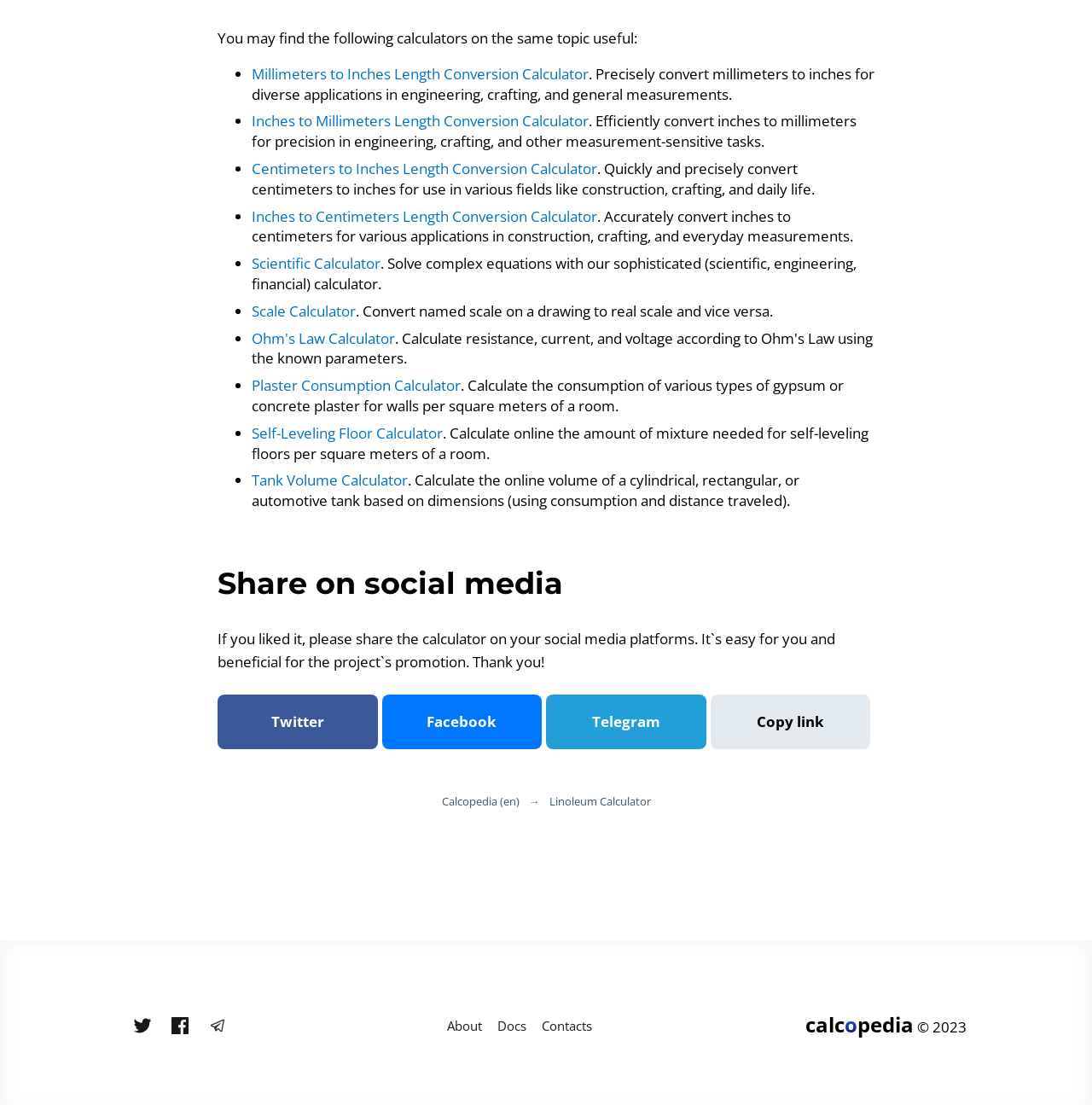How many links are available in the 'Share on social media' section?
Using the visual information, answer the question in a single word or phrase.

4